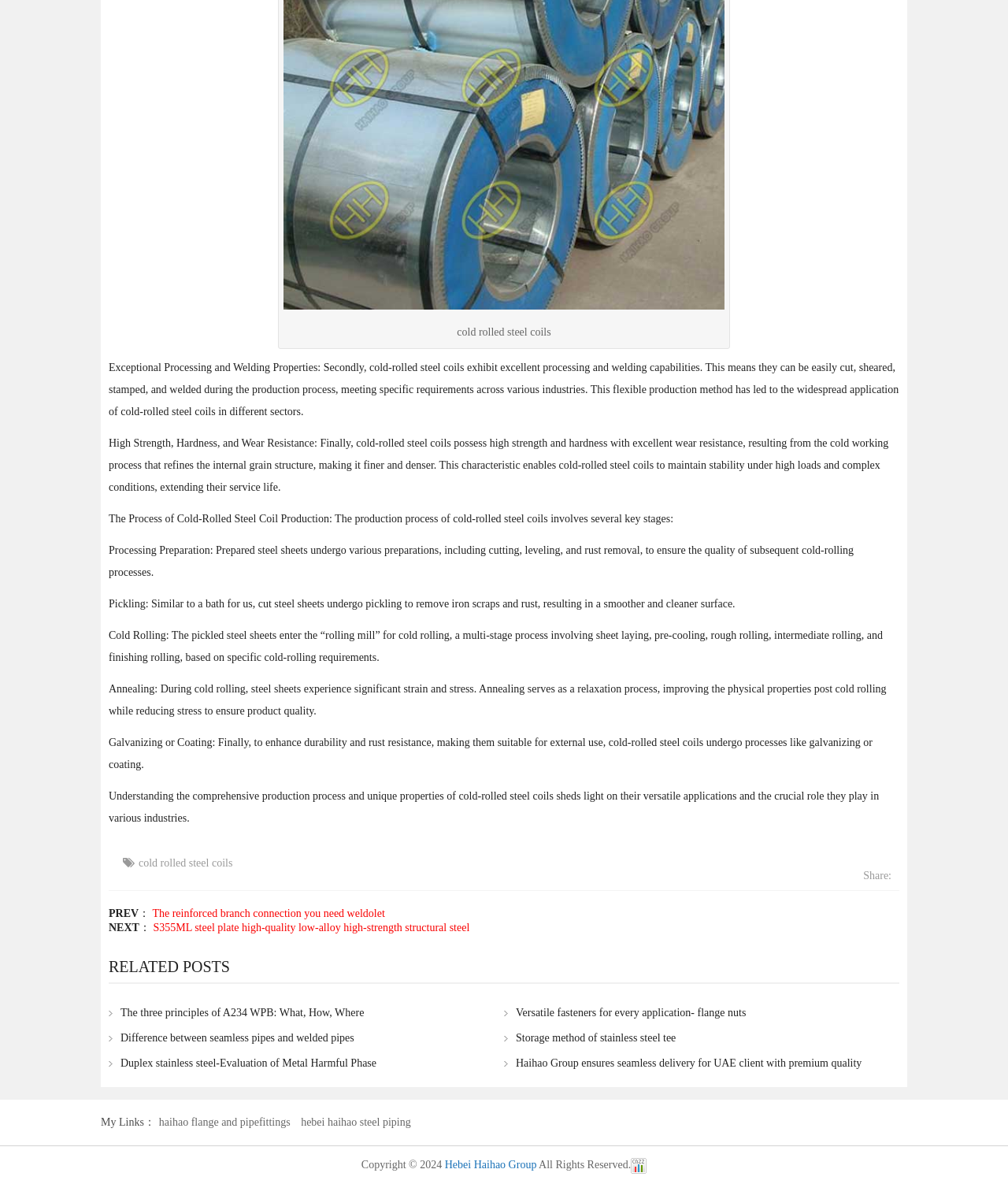Locate the bounding box of the UI element described by: "hebei haihao steel piping" in the given webpage screenshot.

[0.295, 0.943, 0.411, 0.953]